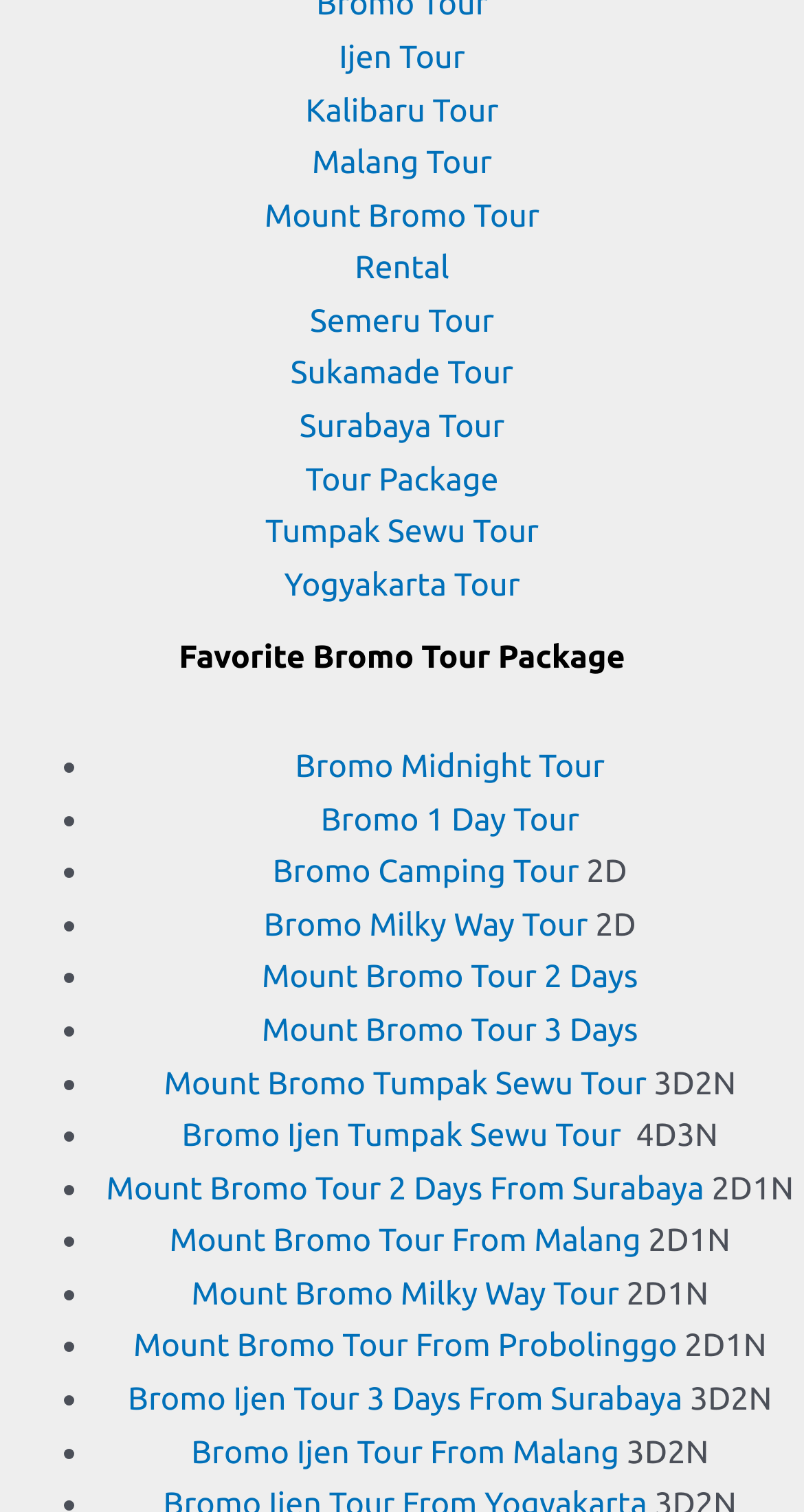Please find and report the bounding box coordinates of the element to click in order to perform the following action: "Click on Subscribe". The coordinates should be expressed as four float numbers between 0 and 1, in the format [left, top, right, bottom].

None